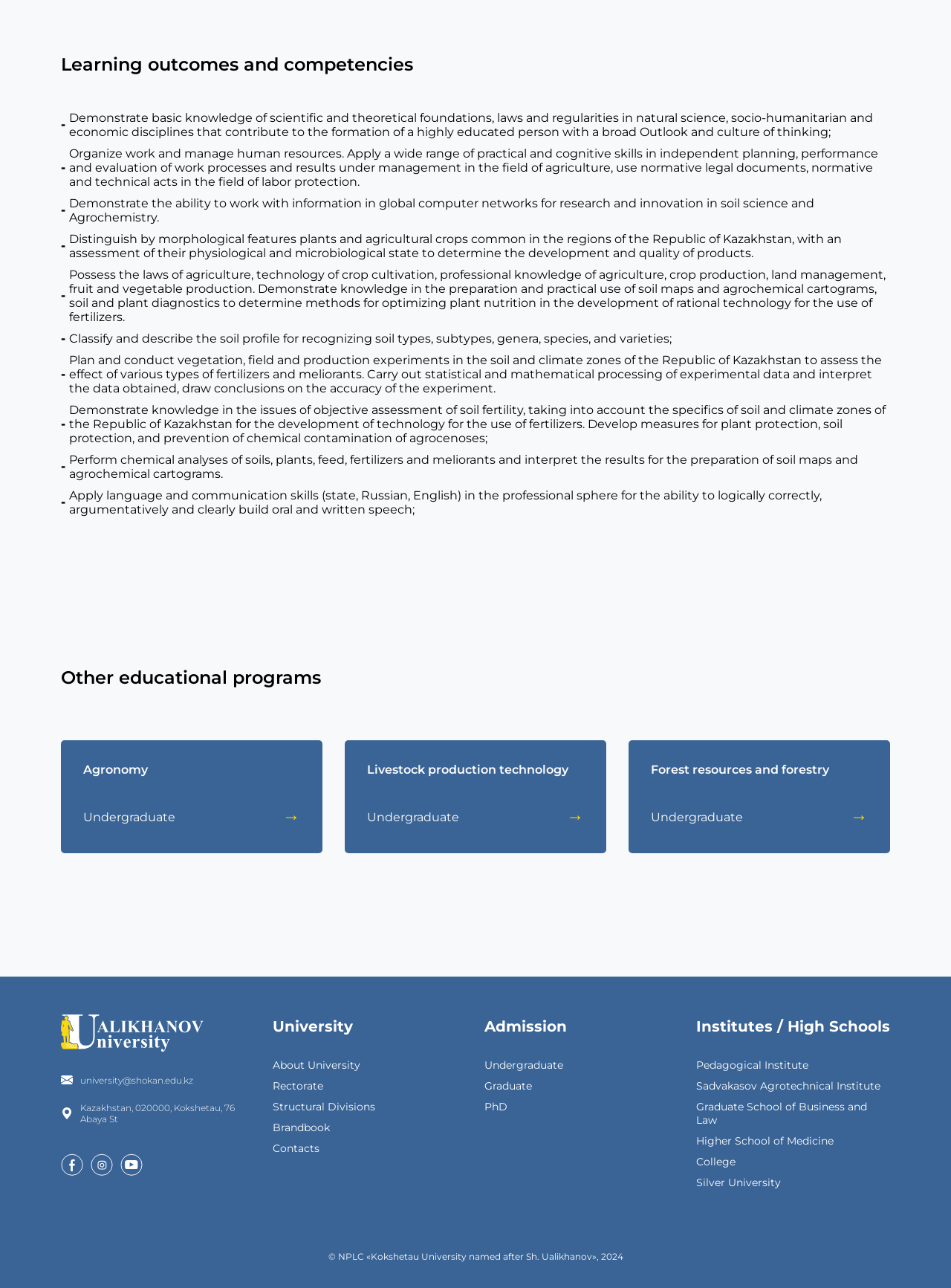What are the three social media platforms linked on the webpage?
Use the screenshot to answer the question with a single word or phrase.

Facebook, Instagram, Youtube